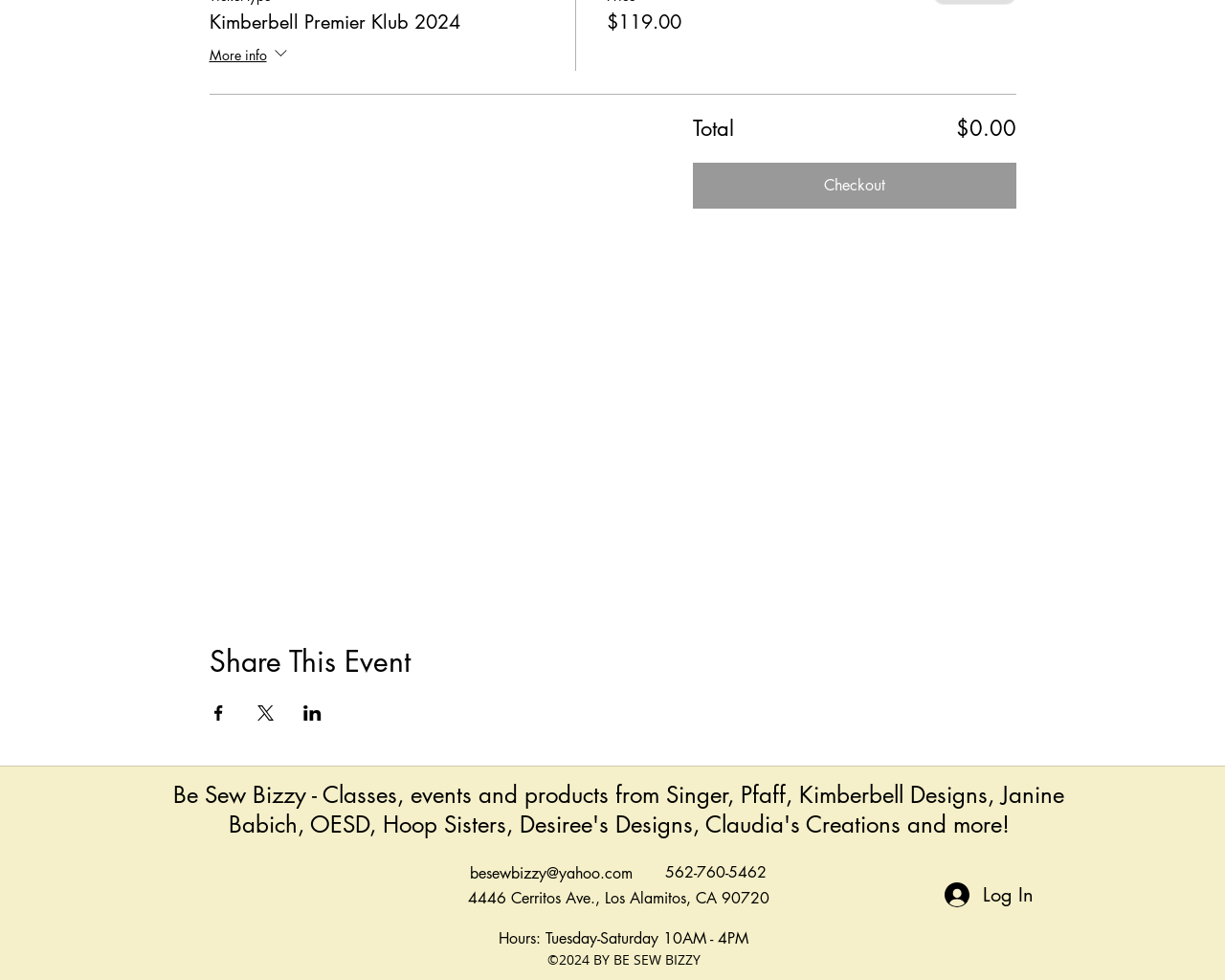Locate the bounding box coordinates of the area to click to fulfill this instruction: "Click the 'Checkout' button". The bounding box should be presented as four float numbers between 0 and 1, in the order [left, top, right, bottom].

[0.566, 0.166, 0.829, 0.213]